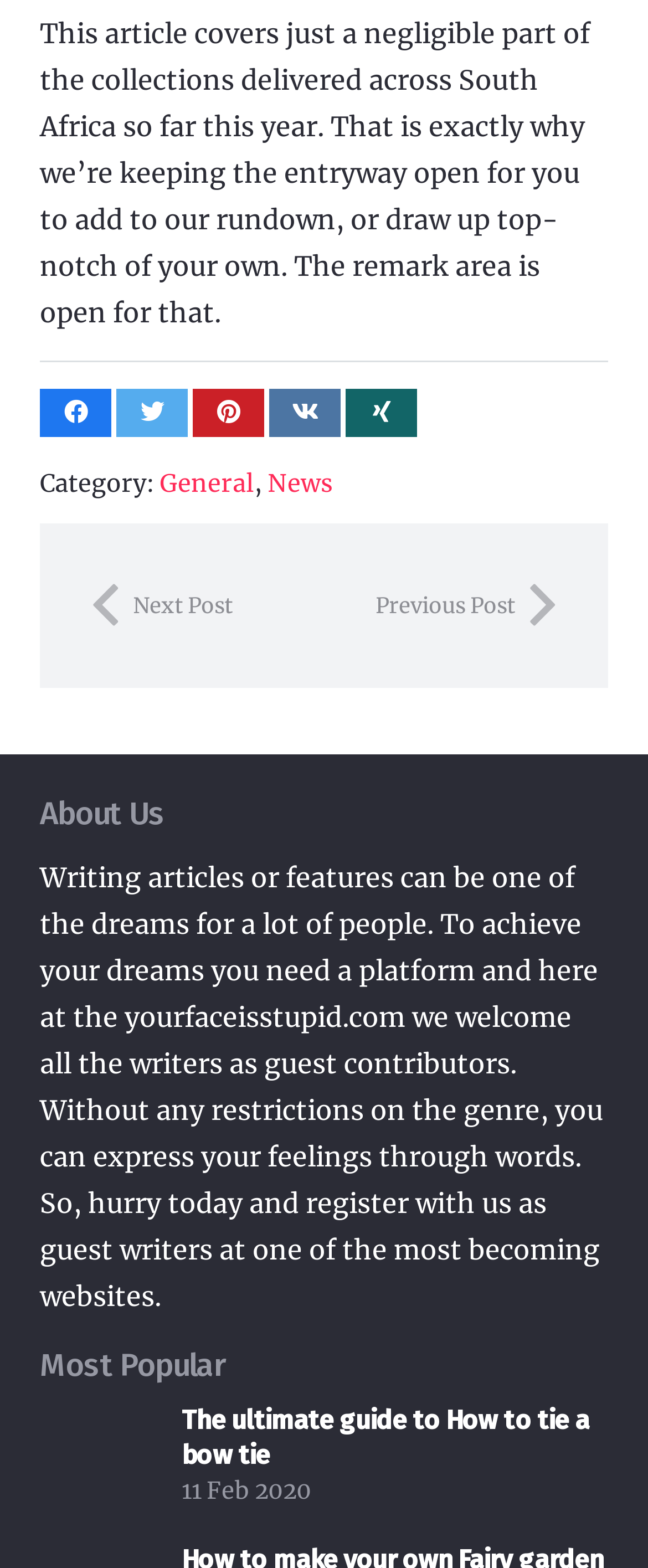Find the bounding box coordinates of the element I should click to carry out the following instruction: "Explore the general category".

[0.246, 0.299, 0.392, 0.318]